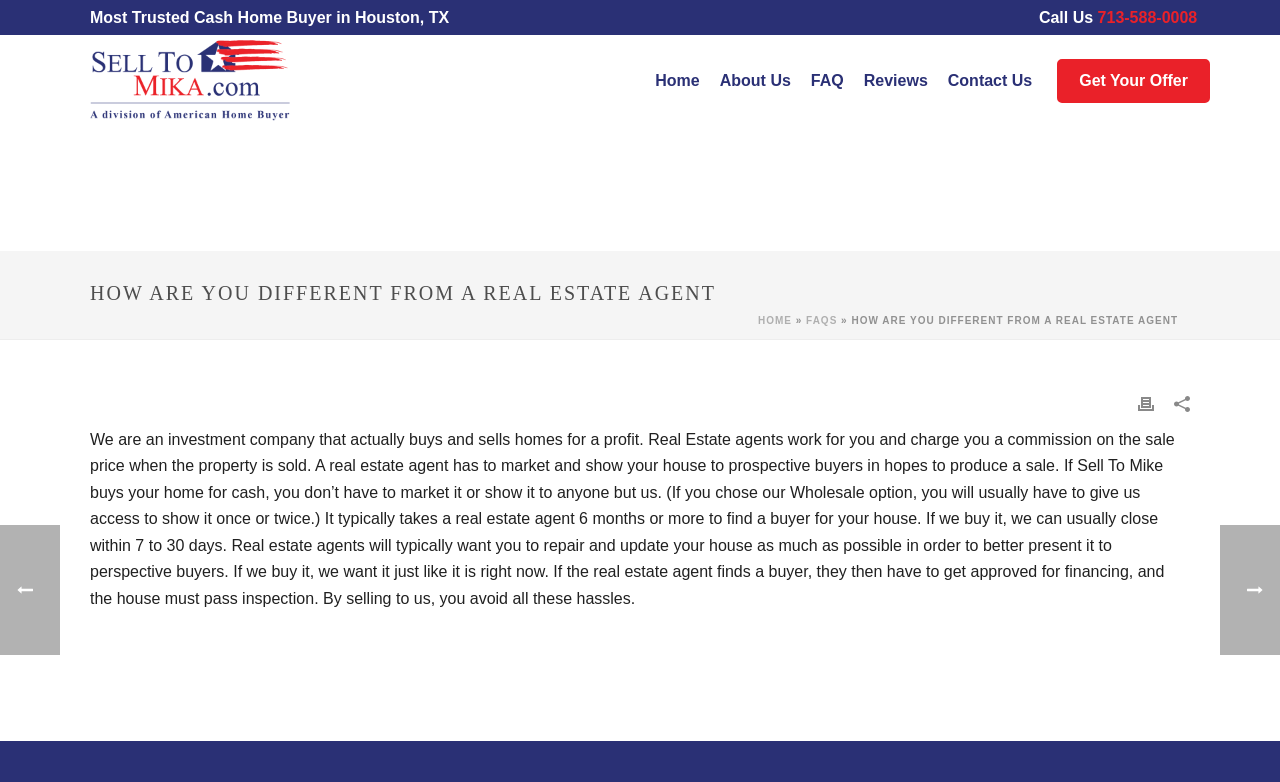Please find the bounding box coordinates of the element that you should click to achieve the following instruction: "Call the phone number". The coordinates should be presented as four float numbers between 0 and 1: [left, top, right, bottom].

[0.863, 0.012, 0.941, 0.033]